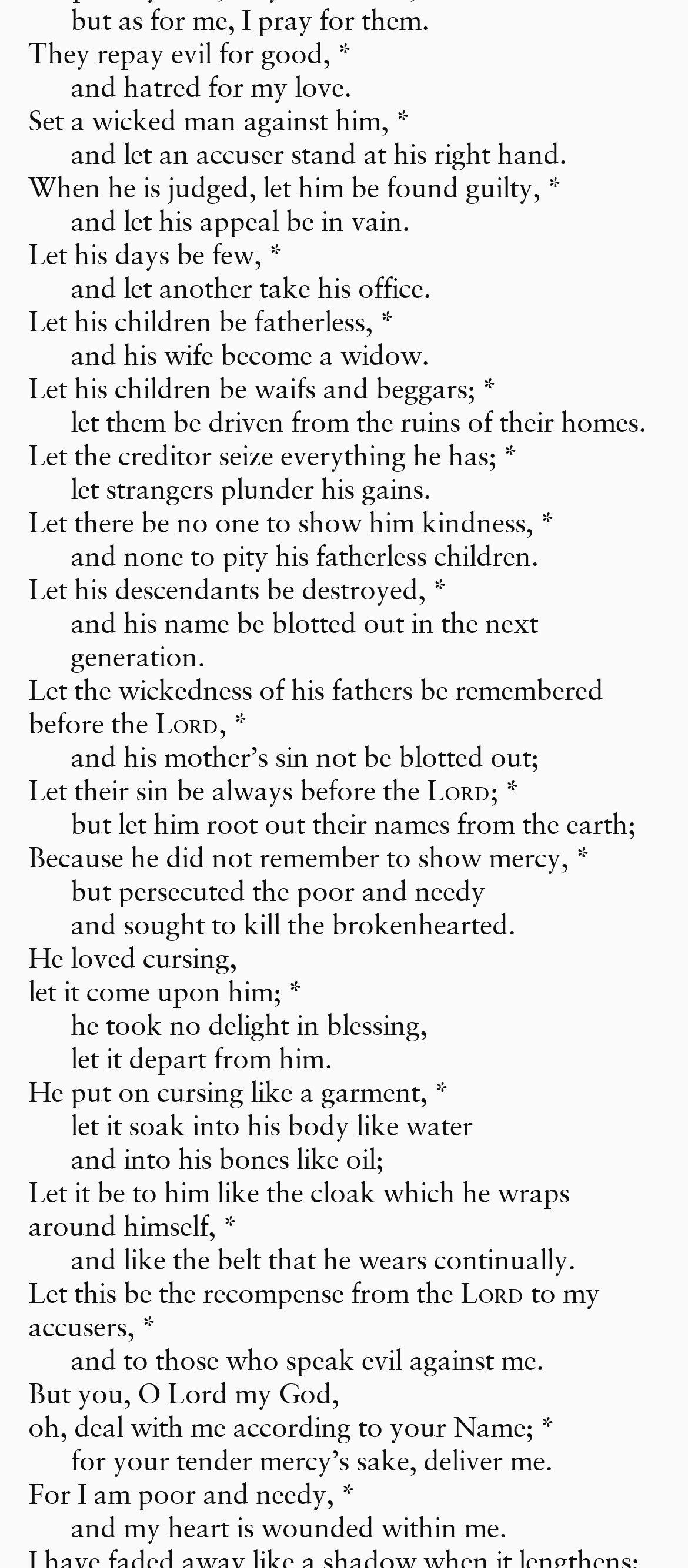Determine the bounding box coordinates of the region I should click to achieve the following instruction: "read the psalm". Ensure the bounding box coordinates are four float numbers between 0 and 1, i.e., [left, top, right, bottom].

[0.103, 0.002, 0.623, 0.024]